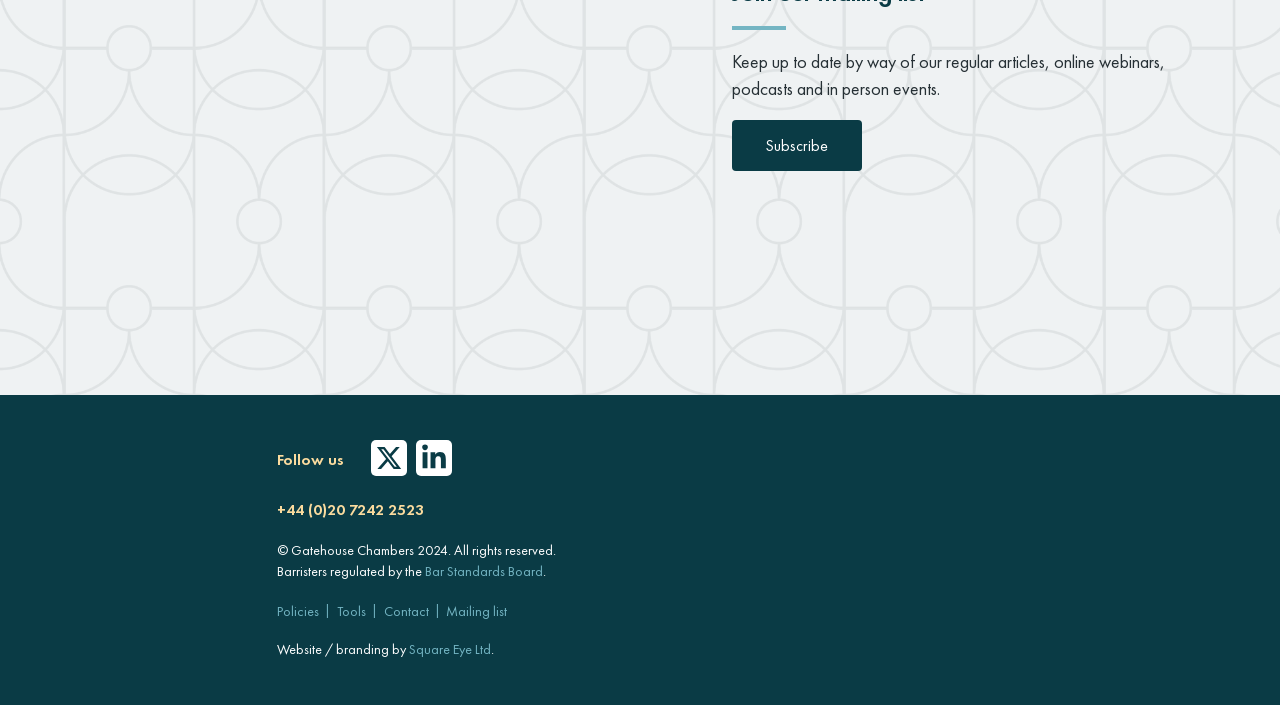What is the name of the chambers?
Look at the screenshot and give a one-word or phrase answer.

Gatehouse Chambers